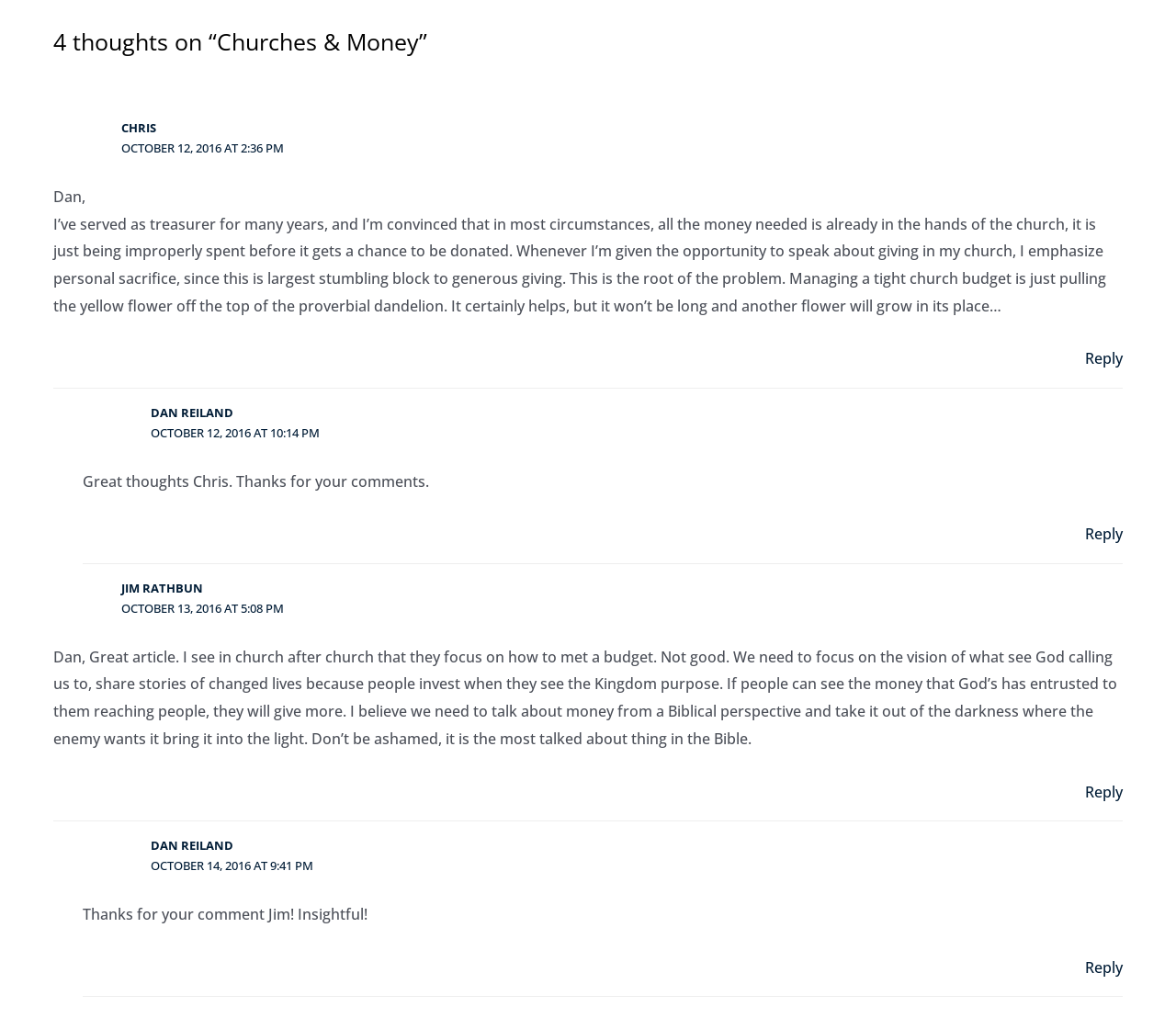Determine the bounding box coordinates of the element that should be clicked to execute the following command: "Reply to Jim Rathbun".

[0.923, 0.768, 0.955, 0.788]